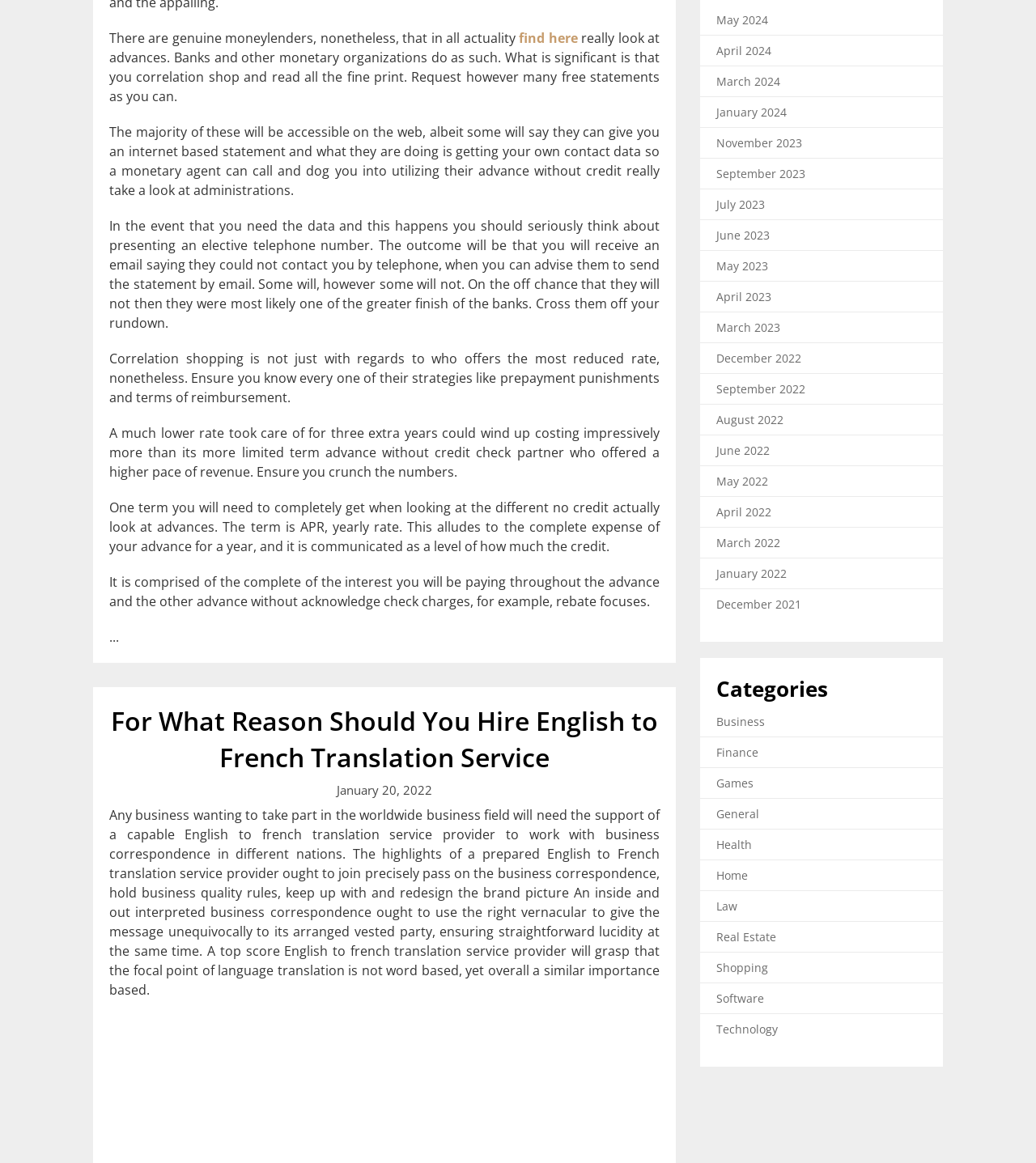Using the provided element description: "0", identify the bounding box coordinates. The coordinates should be four floats between 0 and 1 in the order [left, top, right, bottom].

None